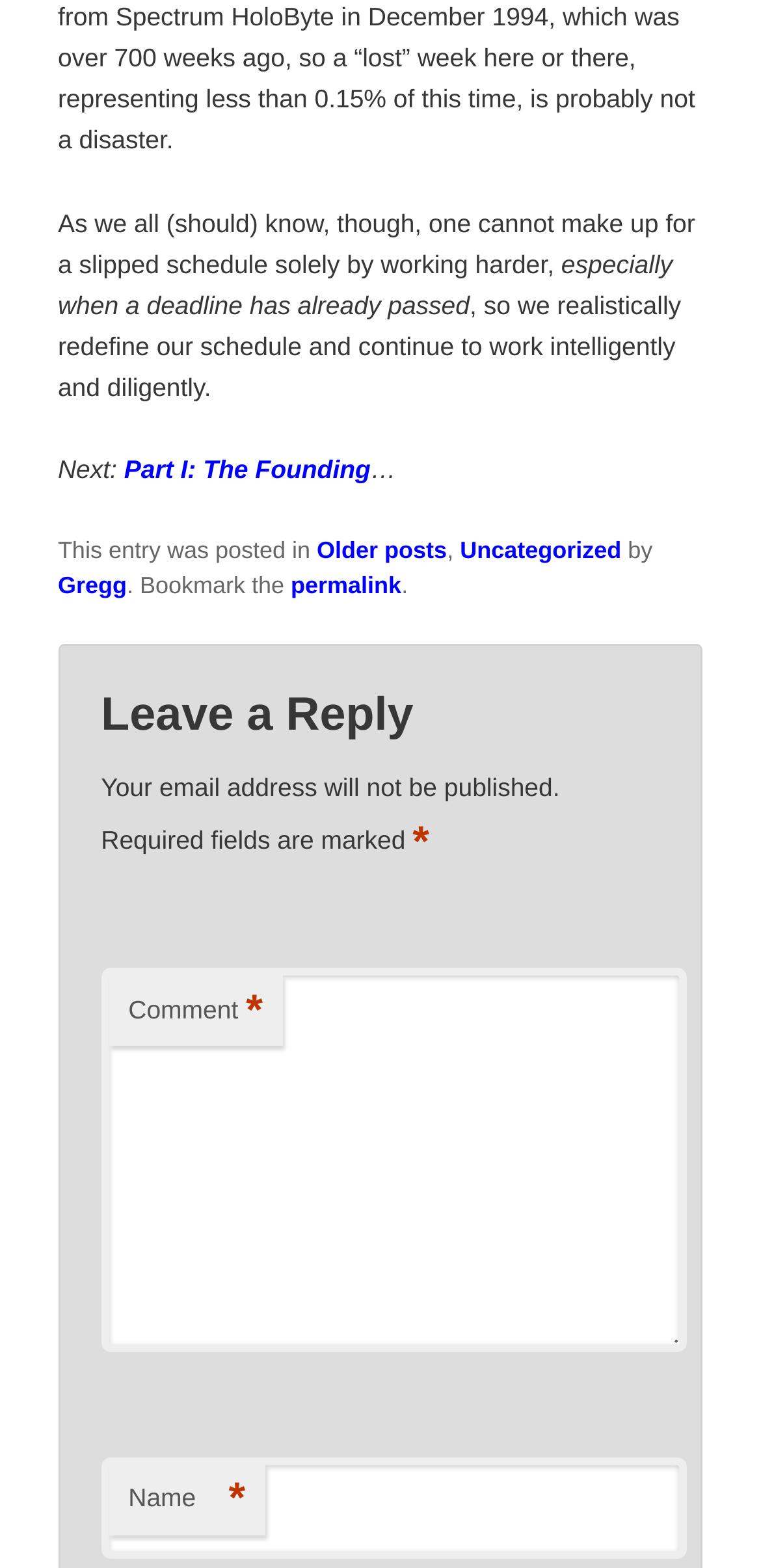What is the category of the current article?
Please answer the question with as much detail as possible using the screenshot.

The category of the current article can be found in the footer section, where it says 'This entry was posted in ... Uncategorized'.